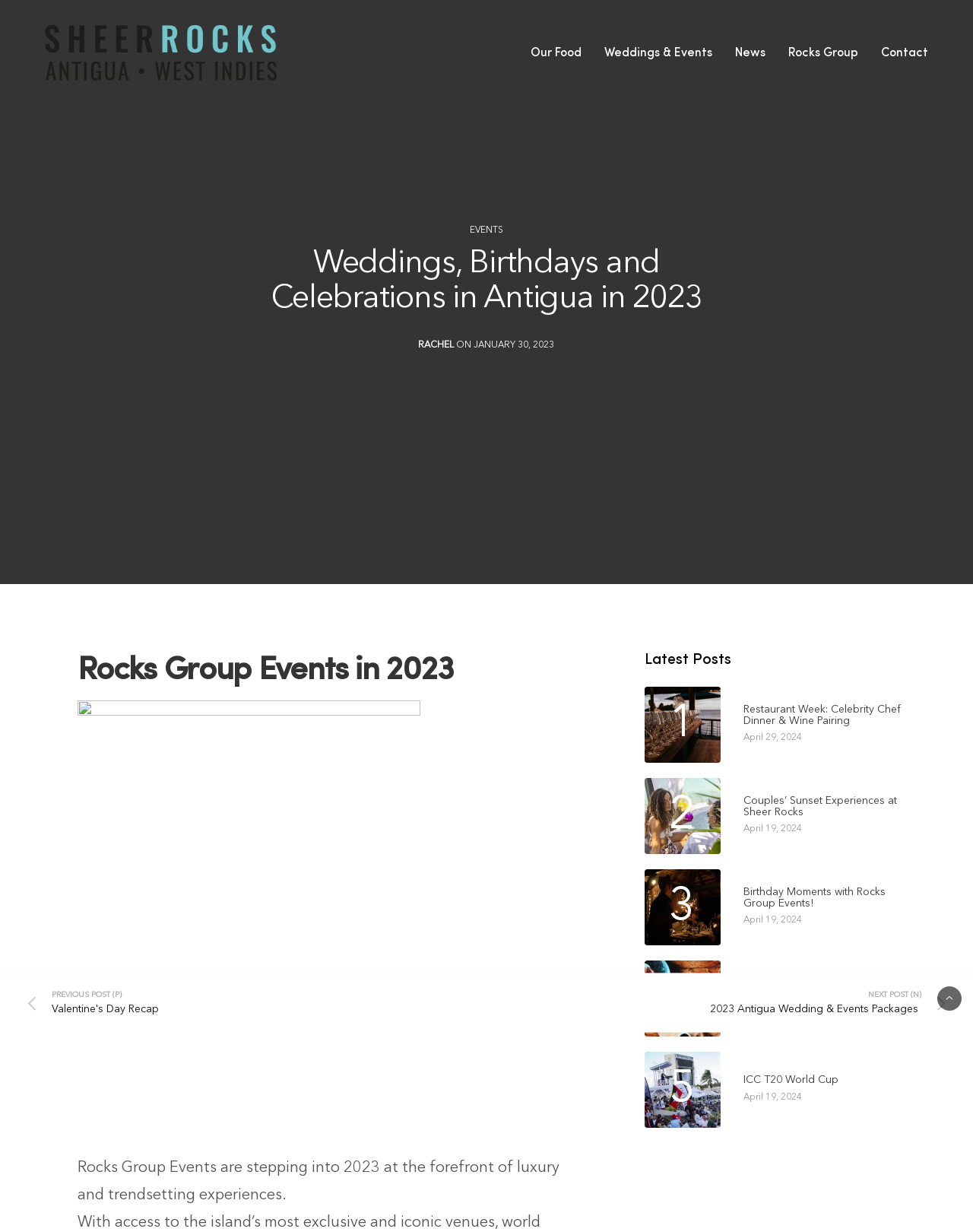Describe every aspect of the webpage in a detailed manner.

The webpage appears to be a luxury event planning website, specifically showcasing Rocks Group Events in 2023. At the top left corner, there is a logo and a navigation menu with links to "Our Food", "Weddings & Events", "News", "Rocks Group", and "Contact". 

Below the navigation menu, there is a large header section with a heading "Weddings, Birthdays and Celebrations in Antigua in 2023" and a subheading "RACHEL ON JANUARY 30, 2023". 

The main content area is divided into two sections. On the left side, there is a section with a heading "Rocks Group Events in 2023" and a paragraph of text describing the luxury and trendsetting experiences offered by Rocks Group Events. 

On the right side, there is a section with a heading "Latest Posts" and a list of five news articles or blog posts, each with a heading, a link, and a date. The articles are titled "Restaurant Week: Celebrity Chef Dinner & Wine Pairing", "Couples’ Sunset Experiences at Sheer Rocks", "Birthday Moments with Rocks Group Events!", "Mother’s Day at Sheer Rocks", and "ICC T20 World Cup". 

At the bottom of the page, there are links to "PREVIOUS POST" and "NEXT POST" with accompanying arrow icons, as well as a "Scroll To Top" link at the bottom right corner.